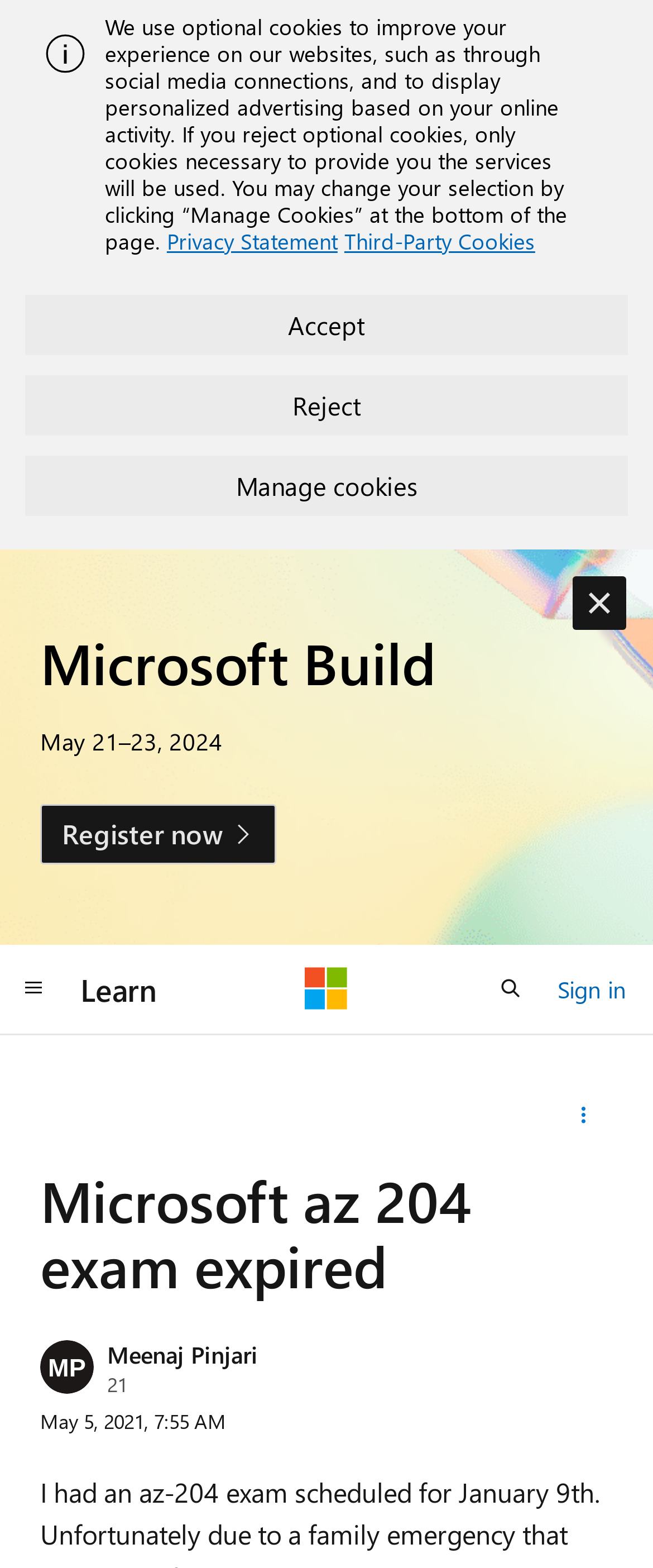Indicate the bounding box coordinates of the clickable region to achieve the following instruction: "Register for Microsoft Build."

[0.062, 0.513, 0.424, 0.551]